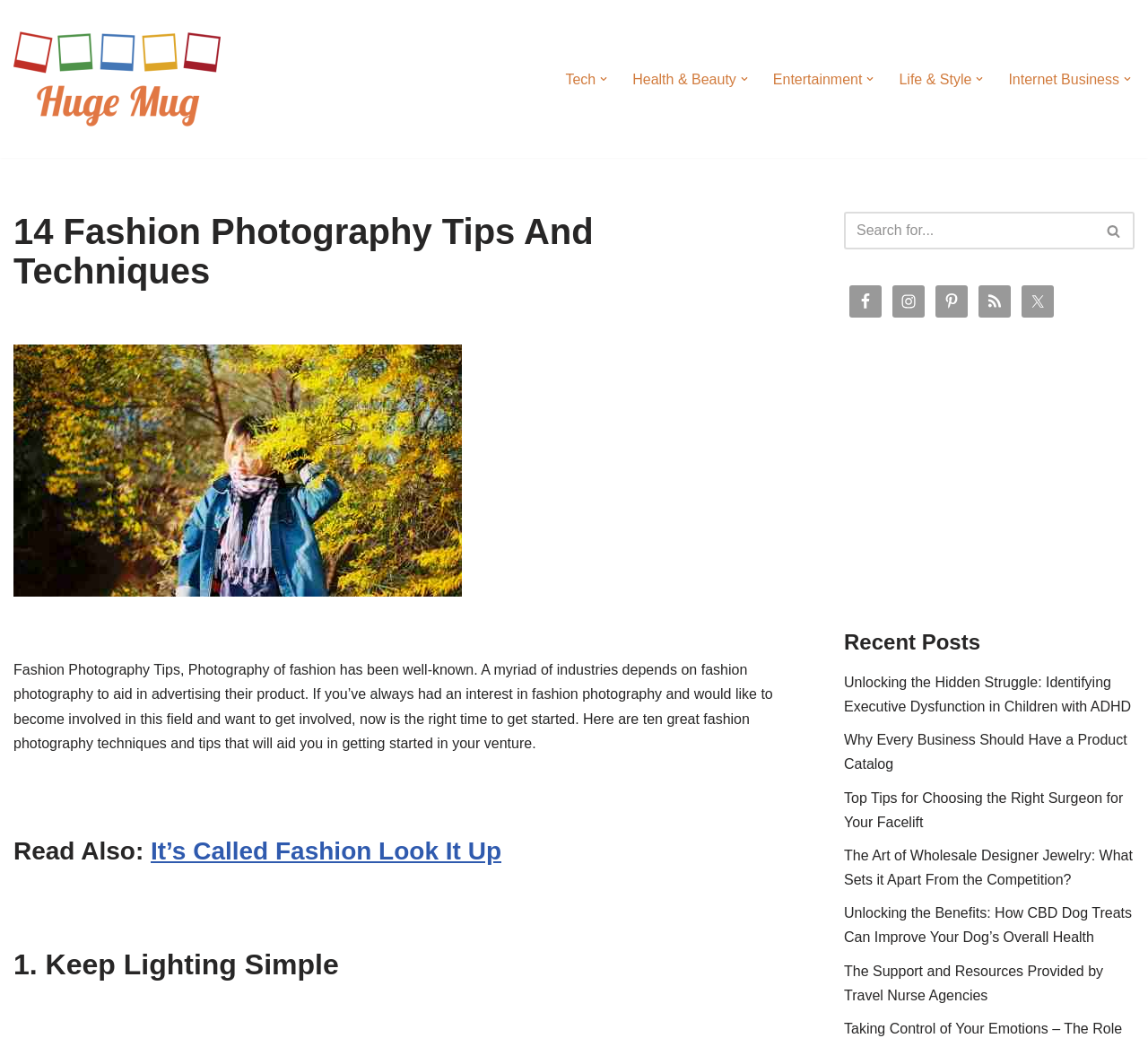Offer a meticulous description of the webpage's structure and content.

This webpage is about fashion photography, providing tips and techniques for those interested in the field. At the top, there is a navigation menu with links to various categories, including Tech, Health & Beauty, Entertainment, Life & Style, and Internet Business. Each category has a dropdown menu with a small icon.

Below the navigation menu, there is a heading that reads "14 Fashion Photography Tips And Techniques" followed by a brief introduction to fashion photography and its importance in advertising. This introduction is accompanied by a small image.

The main content of the webpage is divided into sections, each with a heading and a brief description. The sections are numbered, starting from "1. Keep Lighting Simple". There is also a "Read Also" section with a link to an article titled "It’s Called Fashion Look It Up".

On the right side of the webpage, there is a search bar with a search button and a small icon. Below the search bar, there are social media links to Facebook, Instagram, Pinterest, RSS, and Twitter, each with a small icon.

Further down the webpage, there is an advertisement iframe, followed by a section titled "Recent Posts" with links to several articles on various topics, including executive dysfunction in children with ADHD, product catalogs, facelift surgery, wholesale designer jewelry, CBD dog treats, and travel nurse agencies.